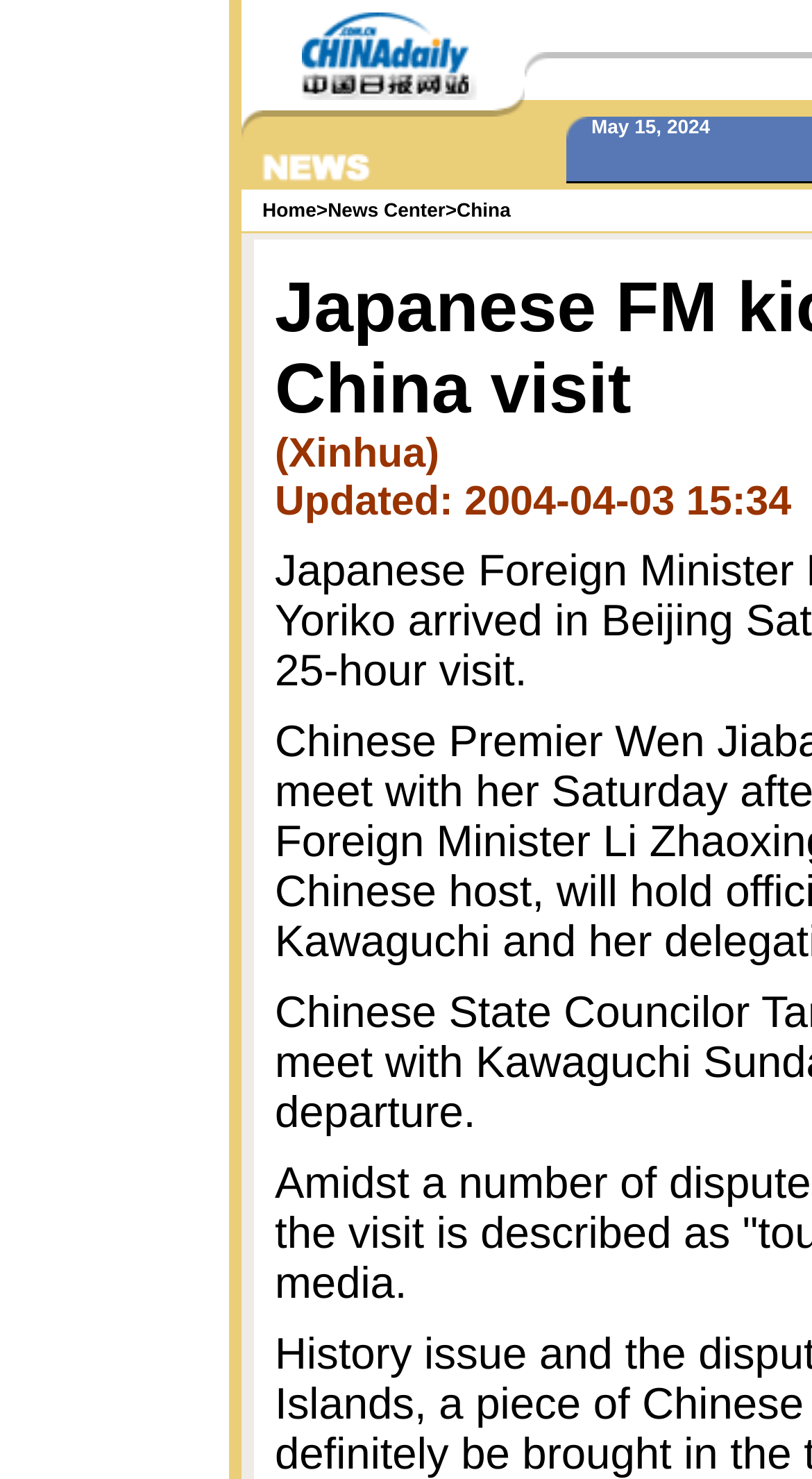Respond with a single word or phrase to the following question: Are there any empty table cells?

Yes